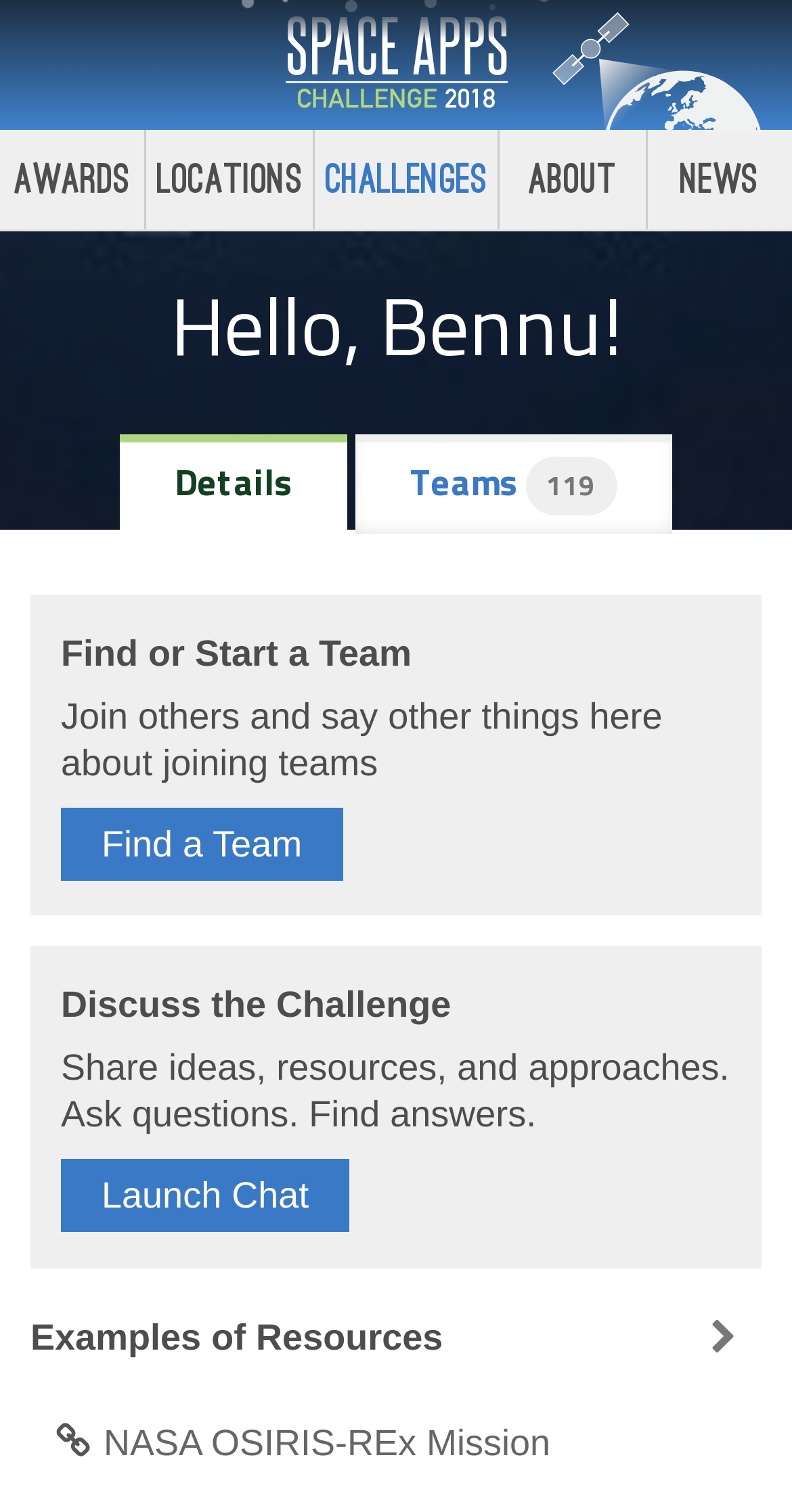Give the bounding box coordinates for this UI element: "Space Apps Challenge 2018". The coordinates should be four float numbers between 0 and 1, arranged as [left, top, right, bottom].

[0.359, 0.0, 0.641, 0.086]